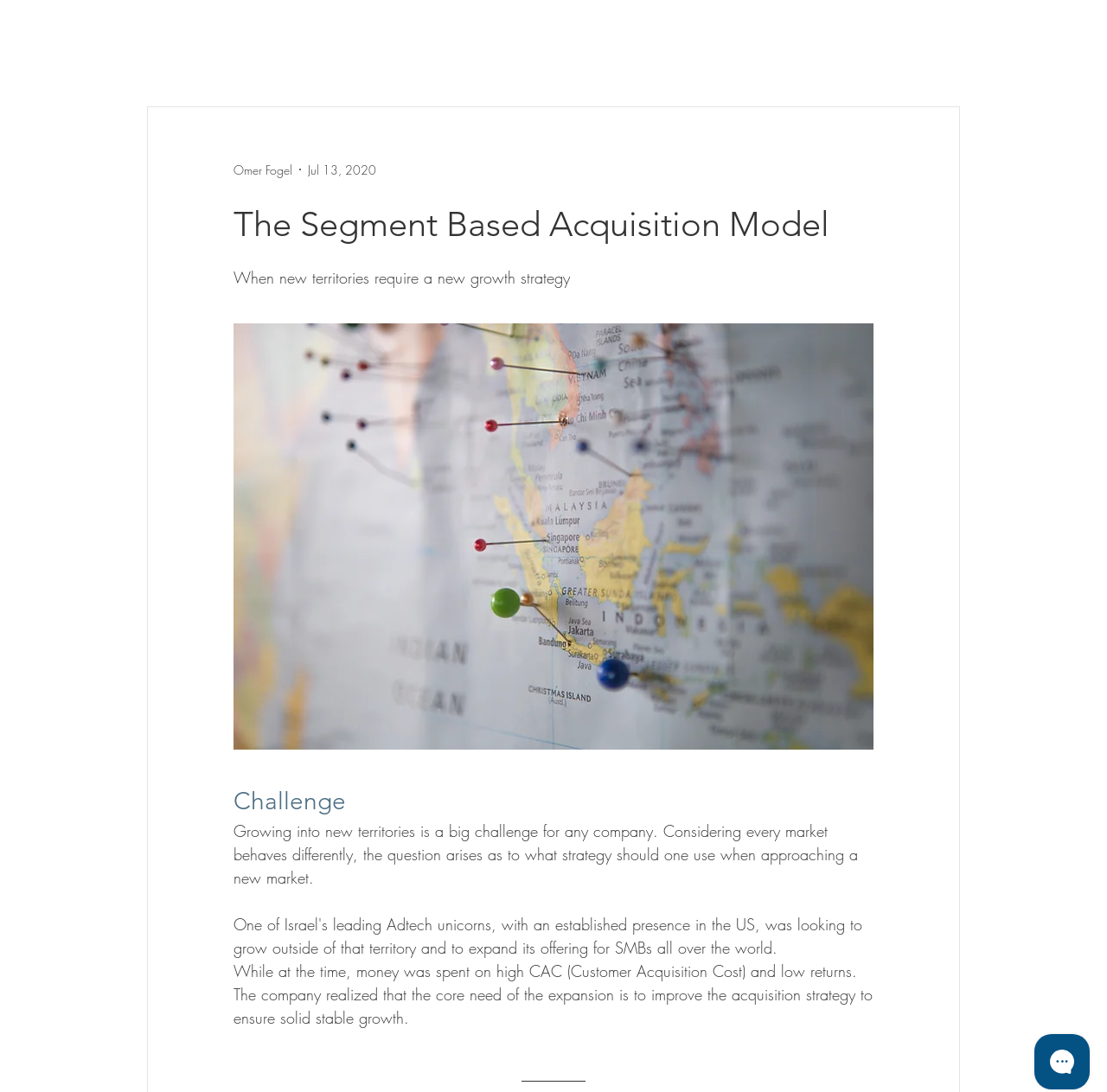Detail the various sections and features of the webpage.

The webpage appears to be an article or blog post discussing the Segment Based Acquisition Model. At the top left corner, there is a logo image, "Logo.png", which is a clickable link. To the right of the logo, there is a navigation menu labeled "Site" that contains two generic elements: "Omer Fogel" and "Jul 13, 2020", which are likely the author's name and the publication date, respectively.

Below the navigation menu, there is a heading that matches the title of the webpage, "The Segment Based Acquisition Model". This heading is followed by a paragraph of text that sets the context for the article, discussing the challenges of growing into new territories and the need for a new growth strategy.

To the right of the heading, there is an empty button with no text. Below the button, there is a subheading labeled "Challenge", which is followed by a block of text that elaborates on the challenges of expanding into new markets. The text explains that companies often struggle with high customer acquisition costs and low returns, and that a new approach is needed to ensure stable growth.

Further down the page, there is another block of text that continues the discussion on the need for a new acquisition strategy. The text is divided into two paragraphs, with the second paragraph discussing the company's realization that it needs to improve its acquisition strategy to achieve solid growth.